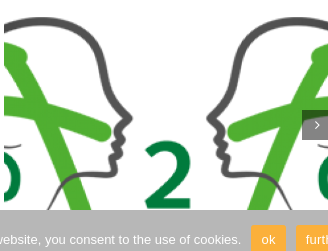What is the central element in the graphic design? Based on the image, give a response in one word or a short phrase.

The number '2'